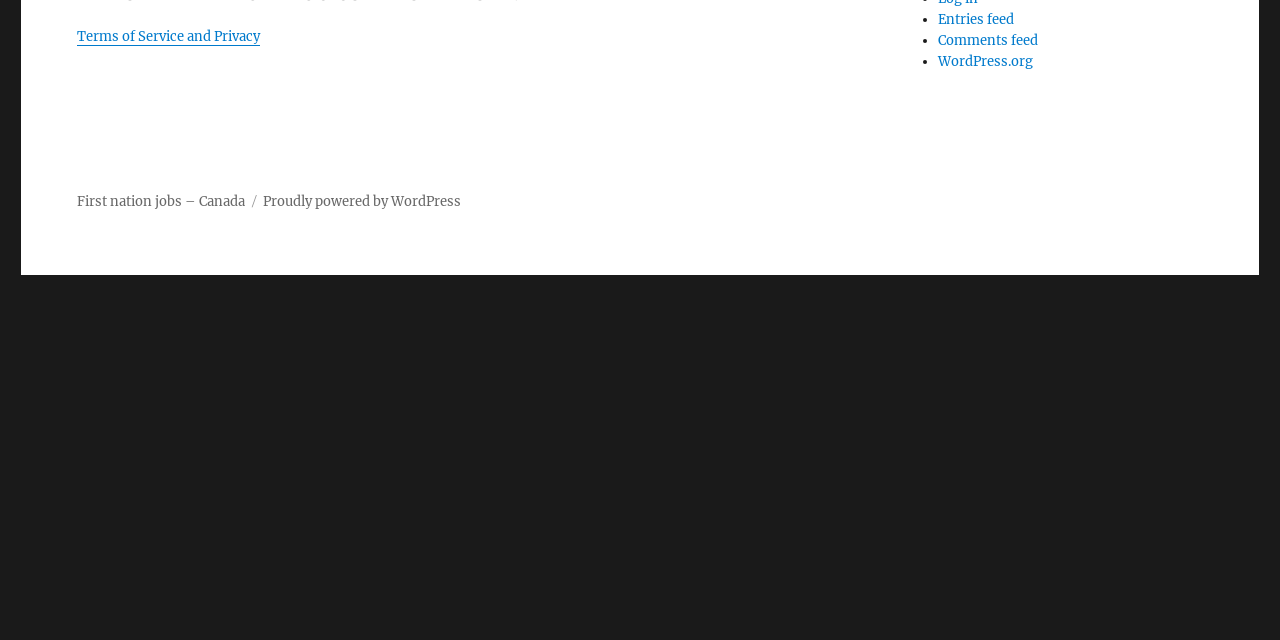Given the description of the UI element: "First nation jobs – Canada", predict the bounding box coordinates in the form of [left, top, right, bottom], with each value being a float between 0 and 1.

[0.06, 0.302, 0.192, 0.328]